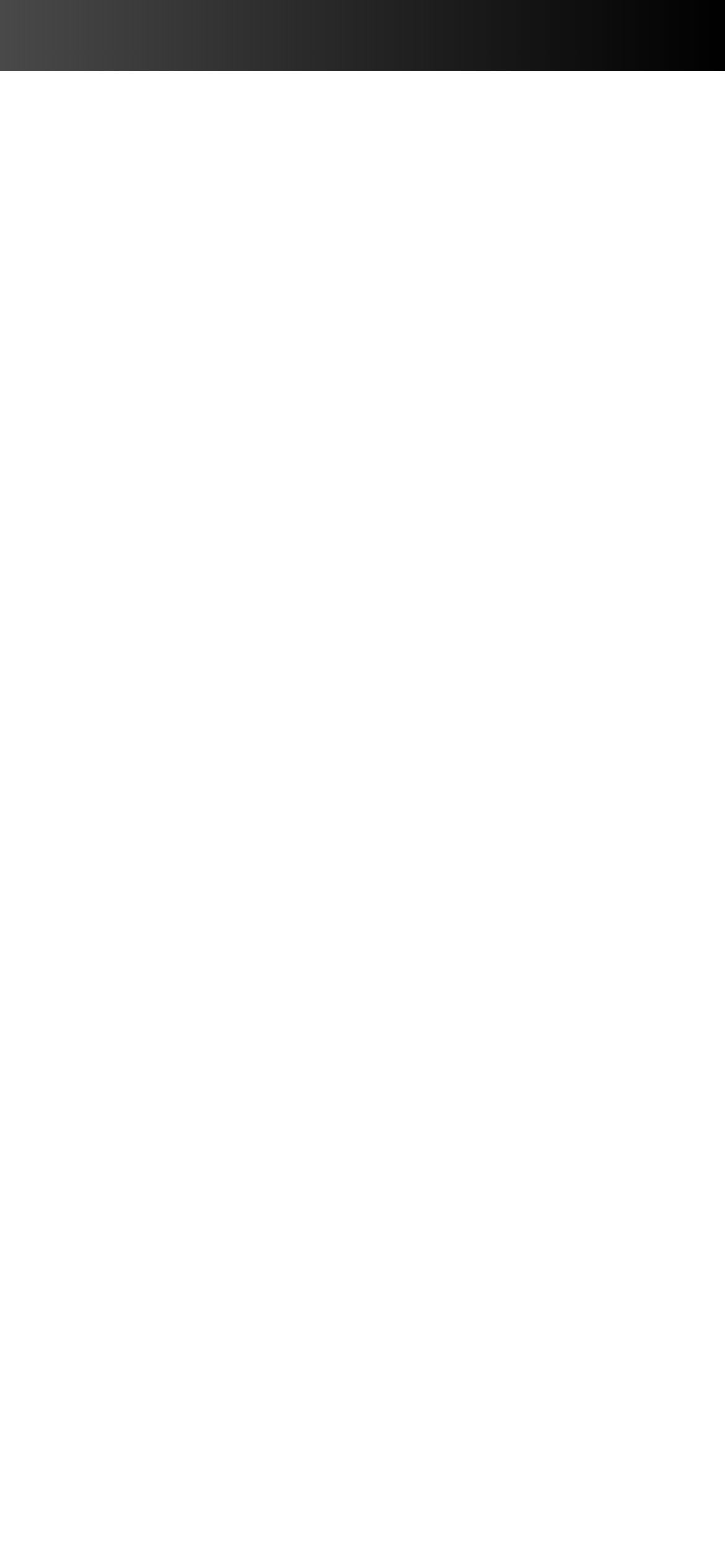Please find the bounding box coordinates for the clickable element needed to perform this instruction: "Explore Fabric Details".

[0.1, 0.776, 0.341, 0.797]